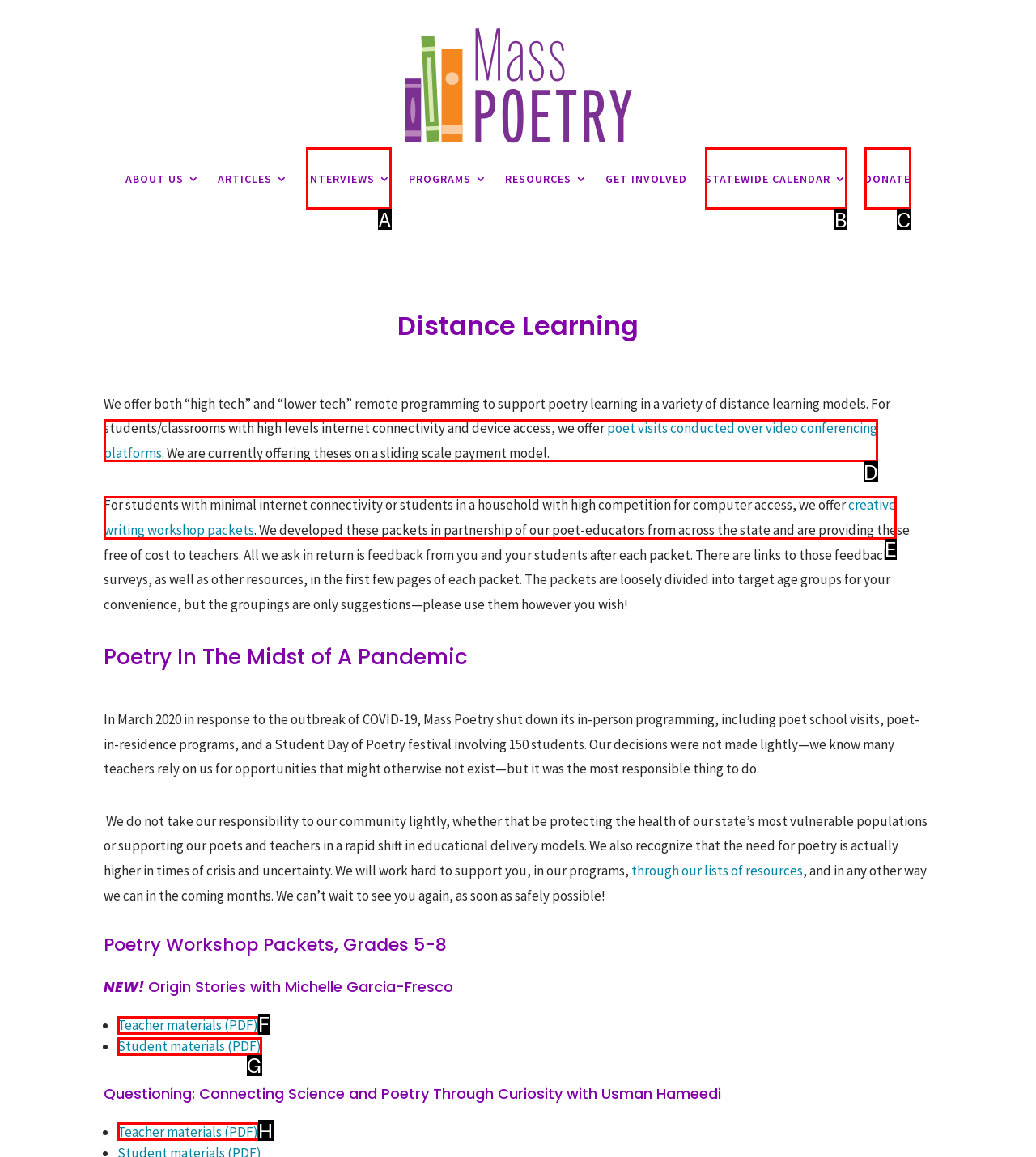Identify the HTML element to select in order to accomplish the following task: Learn about creative writing workshop packets
Reply with the letter of the chosen option from the given choices directly.

E